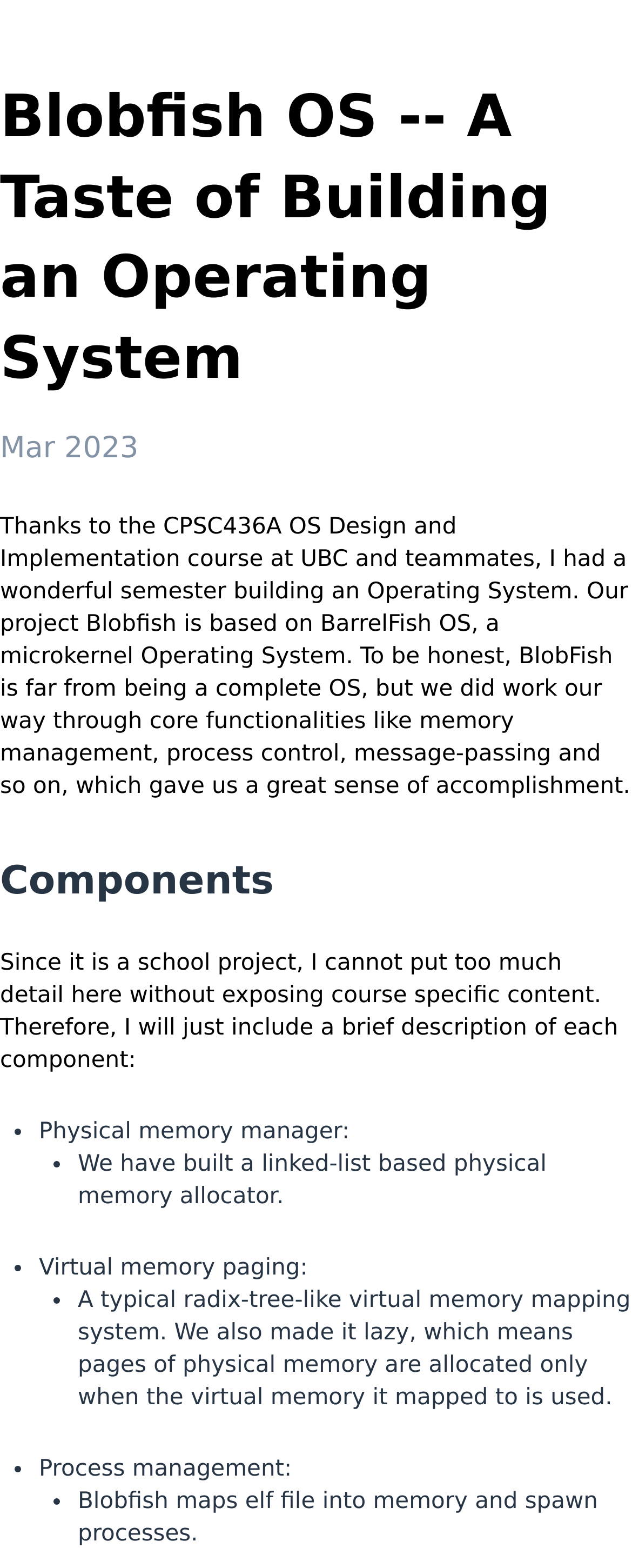Look at the image and answer the question in detail:
What type of file does Blobfish map into memory?

The webpage states that Blobfish maps elf file into memory and spawn processes, as mentioned in the process management component.